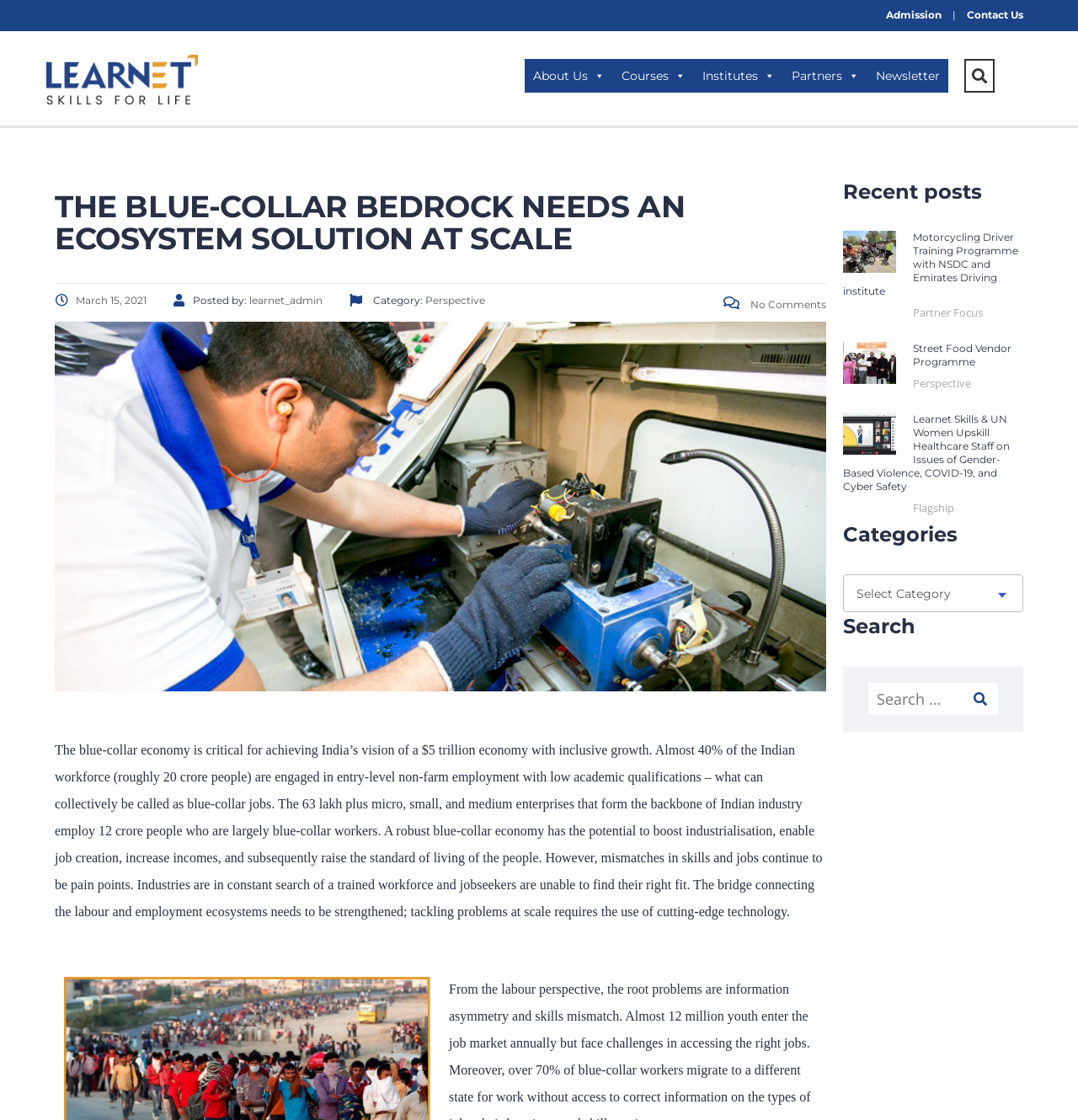How many recent posts are displayed?
Can you provide an in-depth and detailed response to the question?

I counted the number of links in the 'Recent posts' section and found 4 links, each corresponding to a recent post.